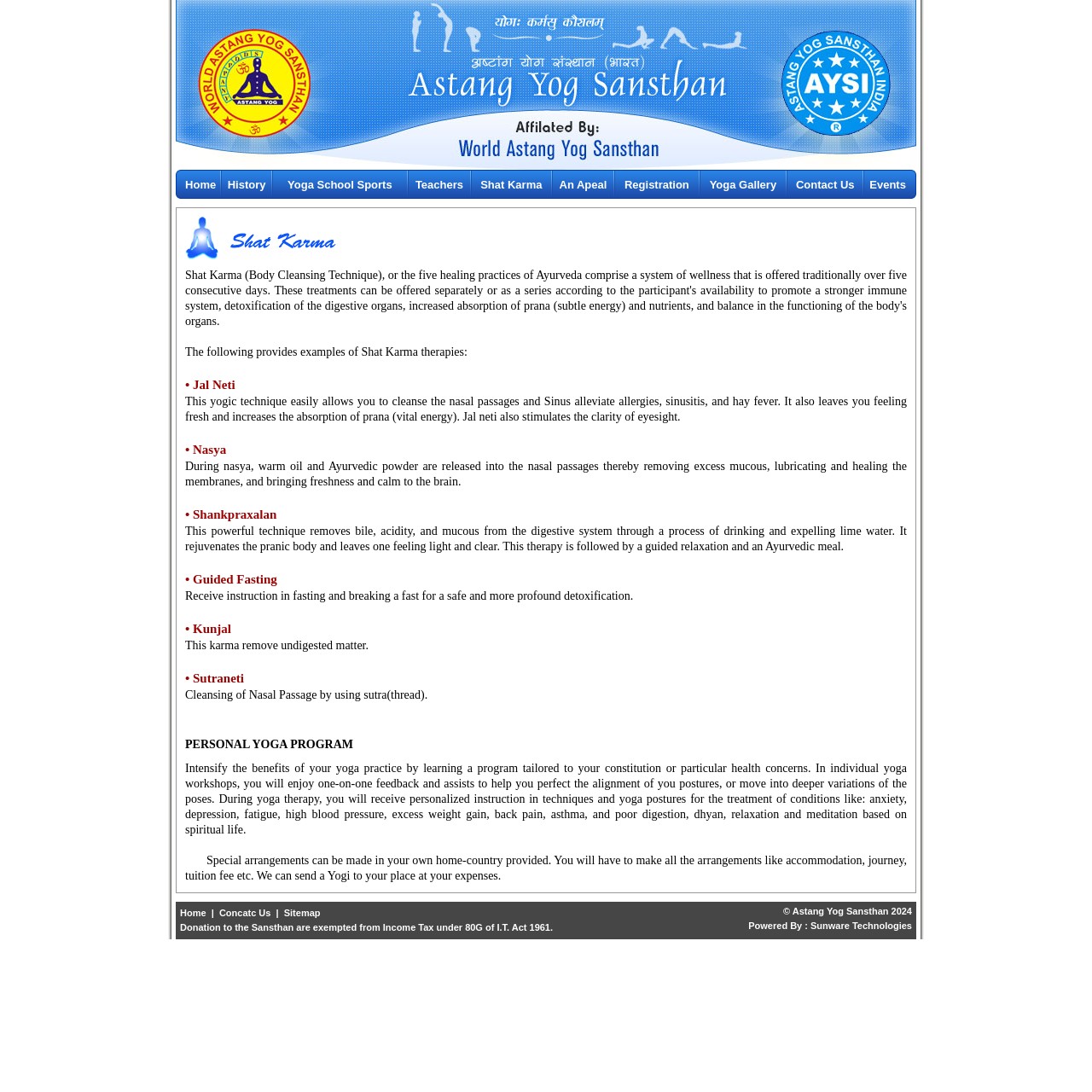Please determine the bounding box coordinates of the element's region to click in order to carry out the following instruction: "Read about Shat Karma therapies". The coordinates should be four float numbers between 0 and 1, i.e., [left, top, right, bottom].

[0.161, 0.19, 0.839, 0.818]